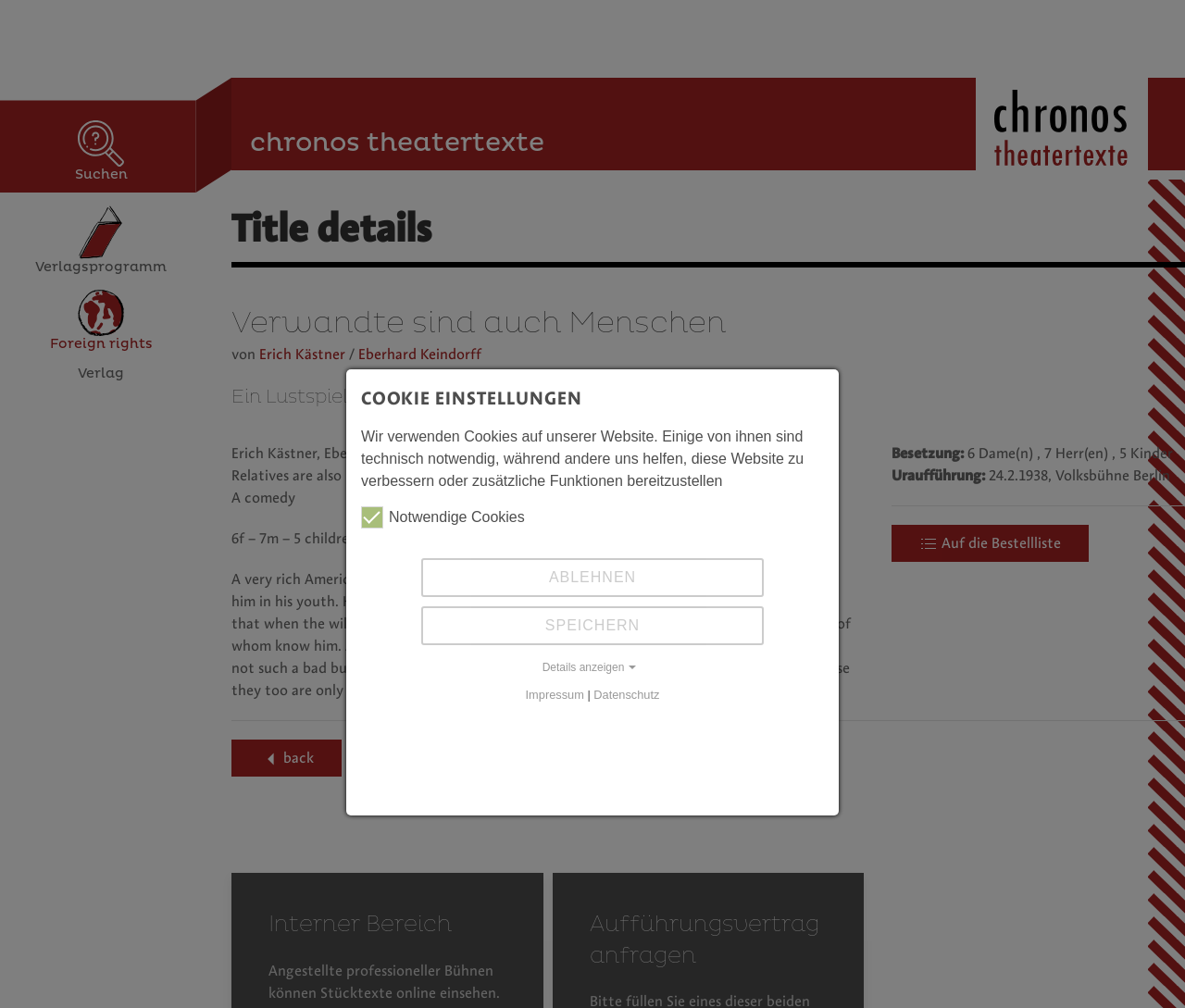Given the description "Auf die Bestellliste", determine the bounding box of the corresponding UI element.

[0.752, 0.521, 0.919, 0.558]